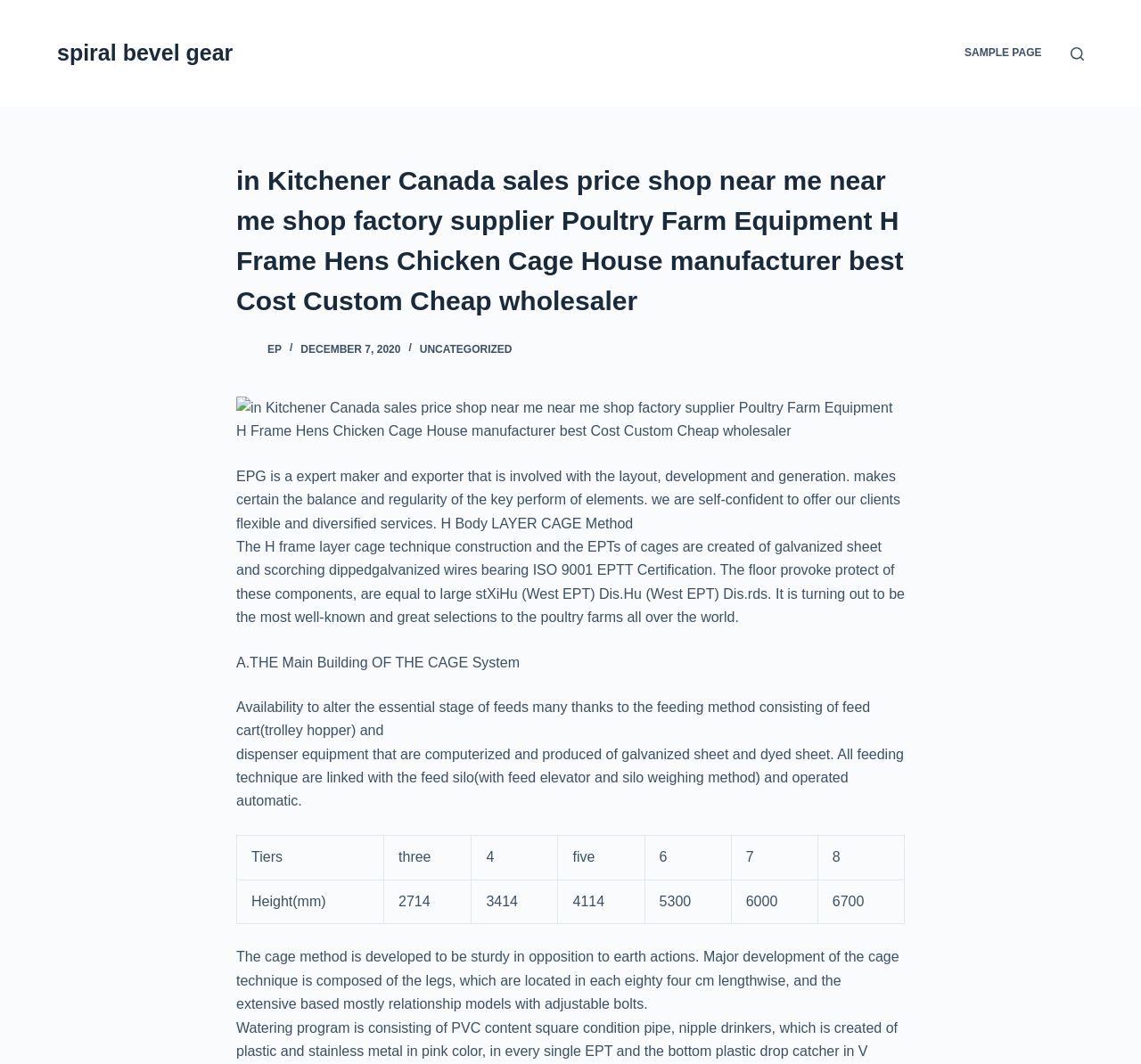What type of equipment is described on this webpage?
Examine the screenshot and reply with a single word or phrase.

Poultry Farm Equipment